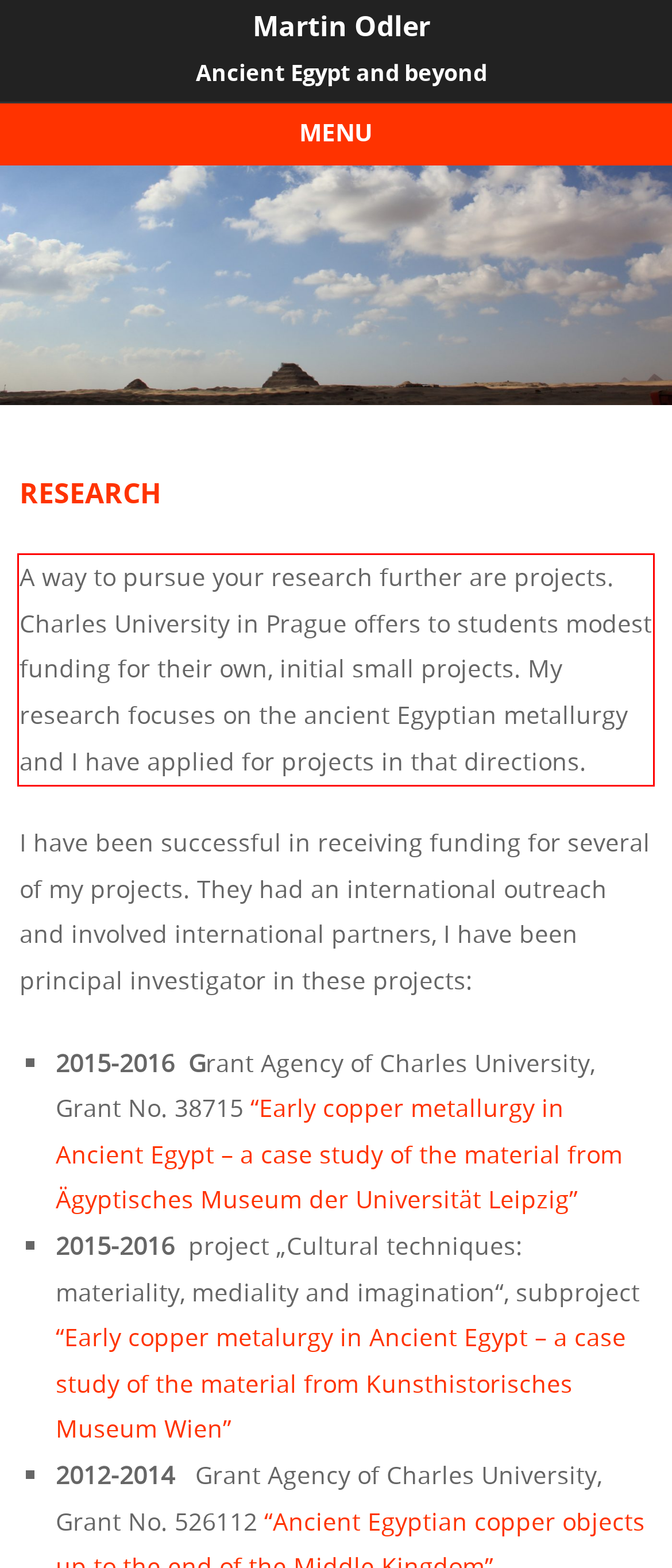The screenshot you have been given contains a UI element surrounded by a red rectangle. Use OCR to read and extract the text inside this red rectangle.

A way to pursue your research further are projects. Charles University in Prague offers to students modest funding for their own, initial small projects. My research focuses on the ancient Egyptian metallurgy and I have applied for projects in that directions.